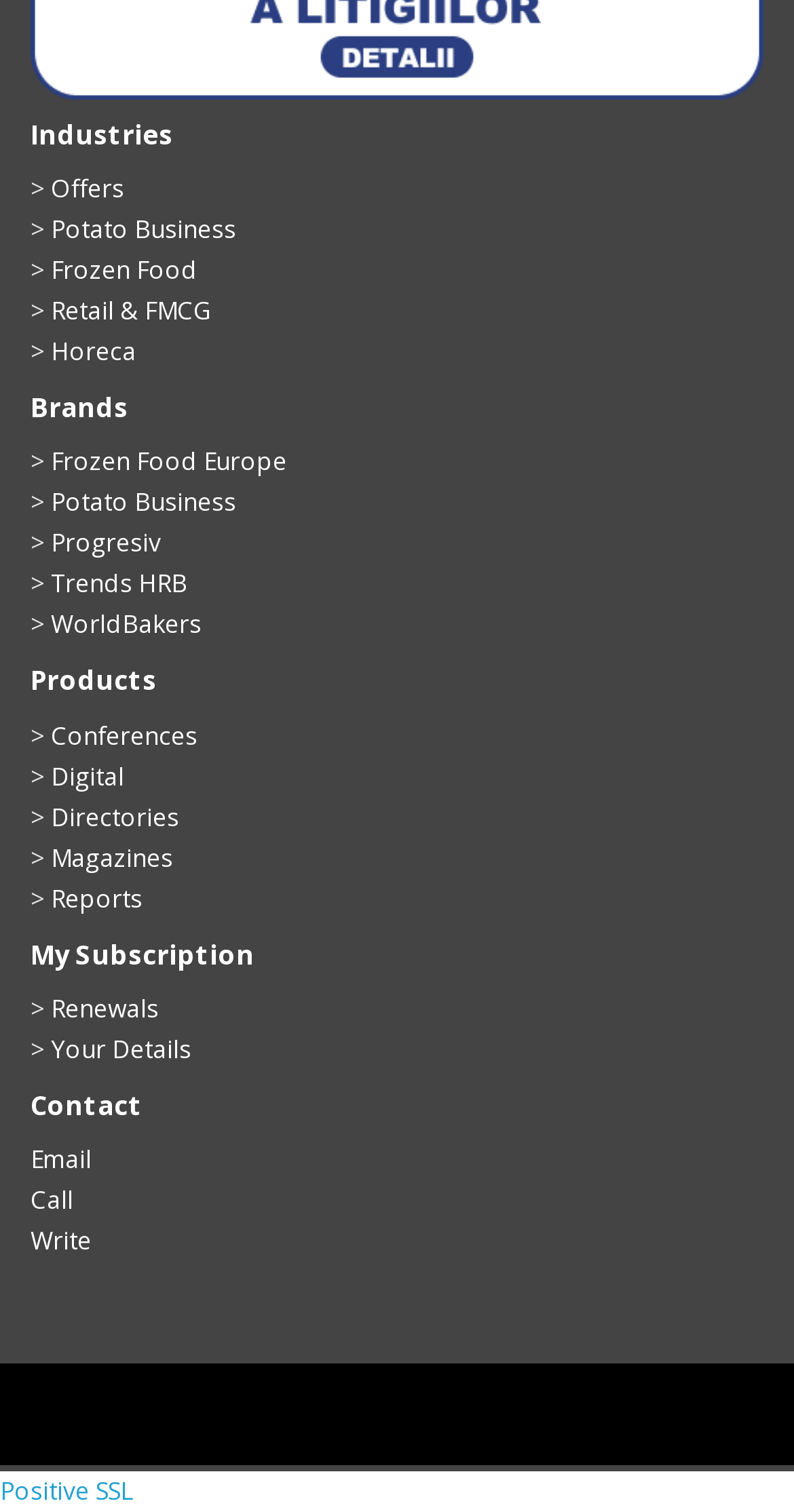How many brands are listed?
Deliver a detailed and extensive answer to the question.

The number of brands listed can be found by counting the links under the 'Brands' heading, which are 'Frozen Food Europe', 'Potato Business', 'Progresiv', 'Trends HRB', and 'WorldBakers'.